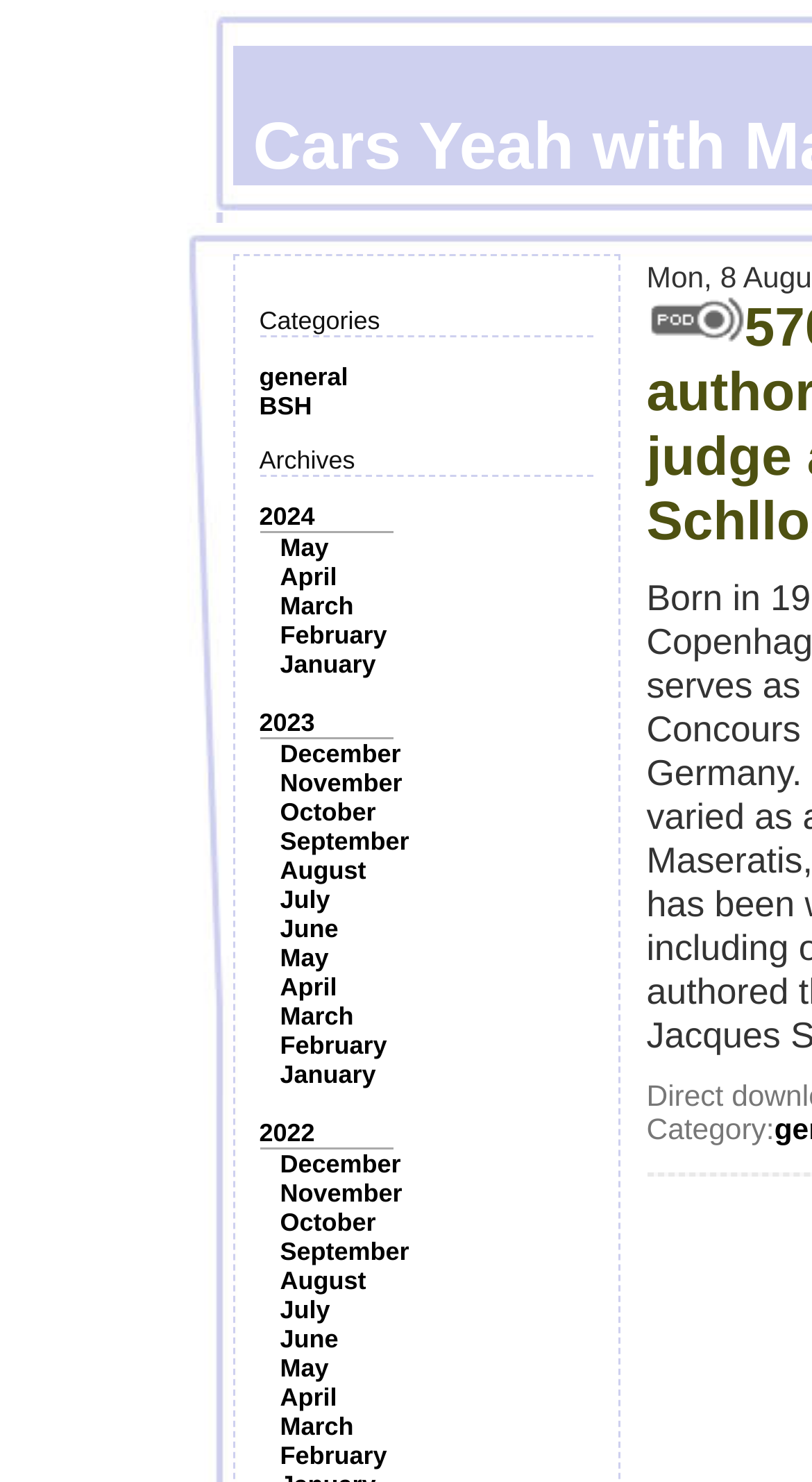How many months are available in the 2023 archive?
Respond with a short answer, either a single word or a phrase, based on the image.

12